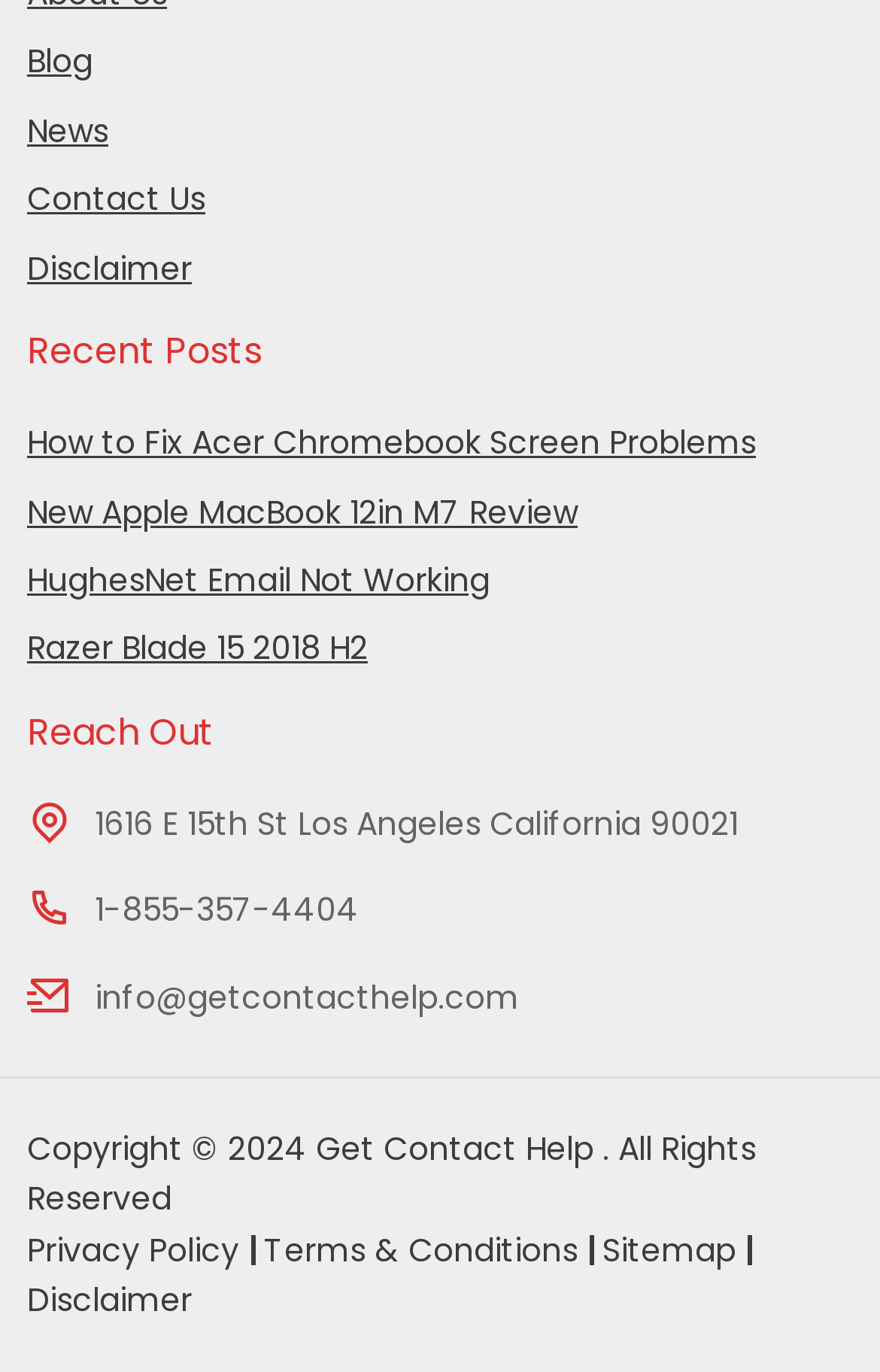Identify the bounding box coordinates of the region I need to click to complete this instruction: "go to blog".

[0.031, 0.029, 0.105, 0.061]